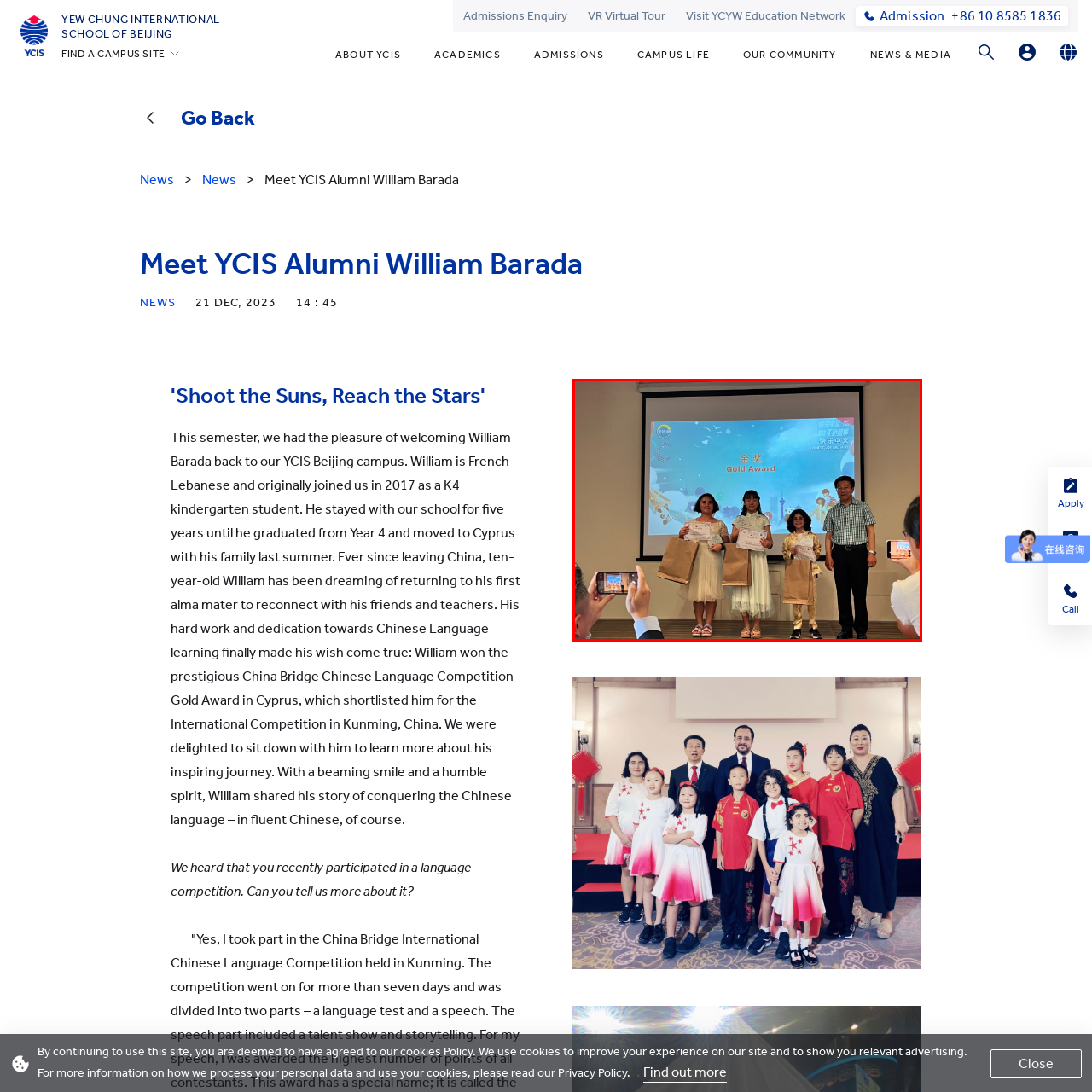Pay attention to the content inside the red bounding box and deliver a detailed answer to the following question based on the image's details: What are the audience members doing?

The audience members are capturing the moment on their phones, which suggests that this achievement is significant in their educational journey and they want to preserve the memory of this moment.